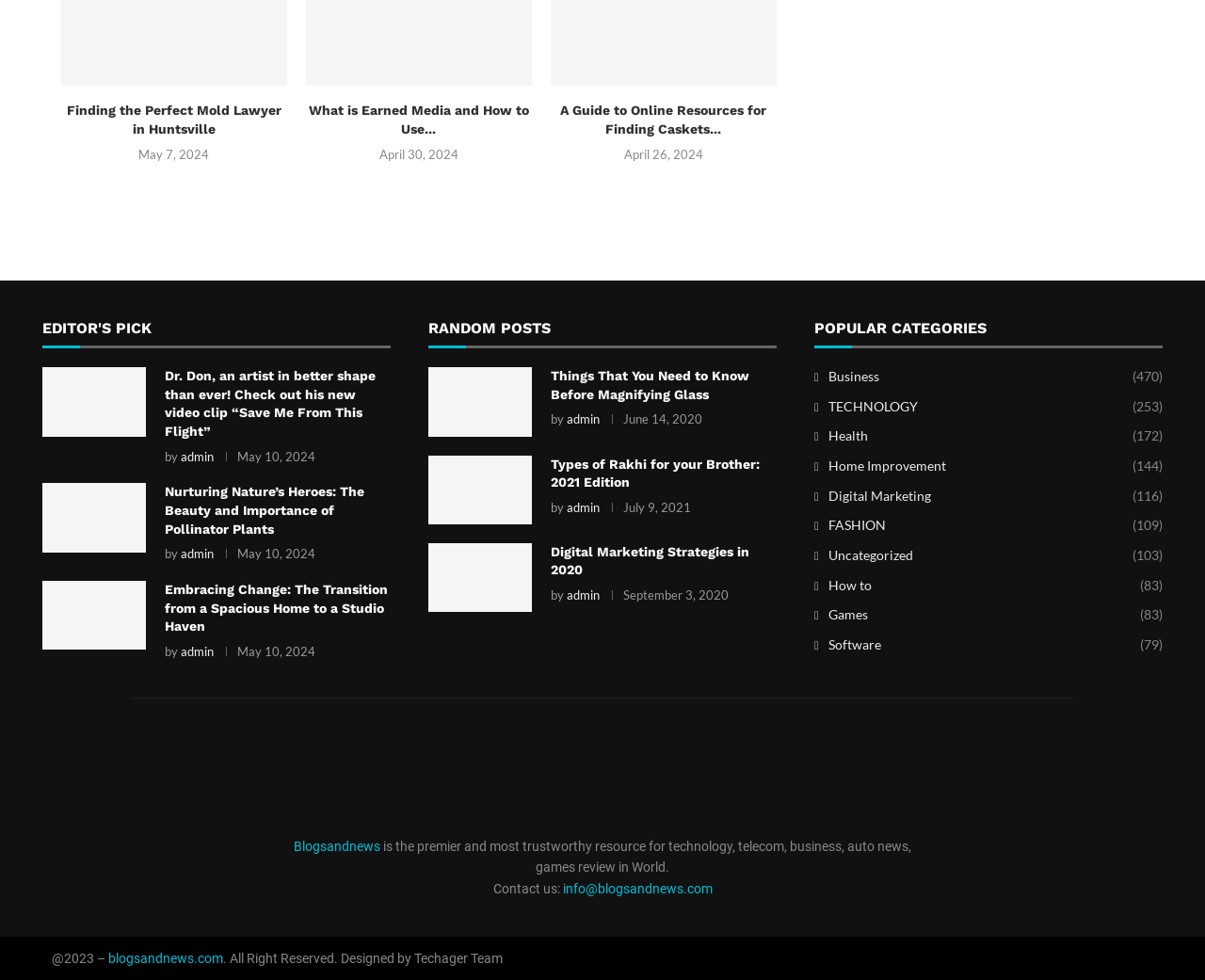Locate the bounding box coordinates of the segment that needs to be clicked to meet this instruction: "Contact us through email".

[0.467, 0.899, 0.591, 0.914]